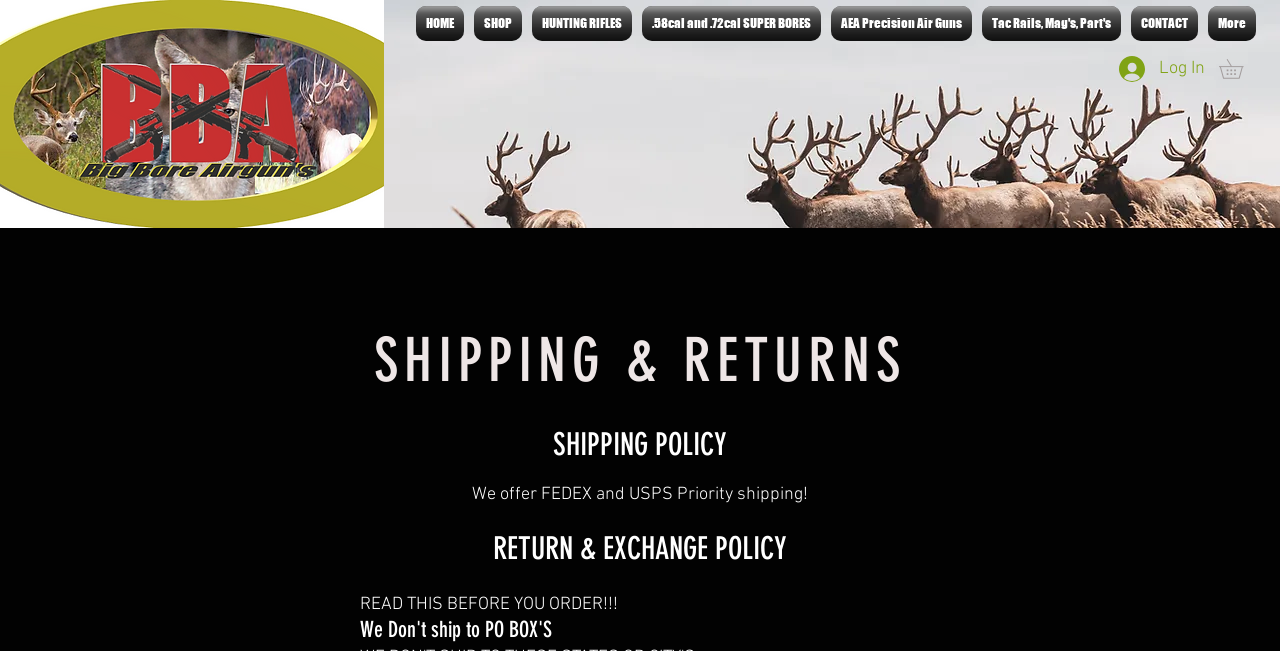Extract the bounding box coordinates for the UI element described by the text: "More". The coordinates should be in the form of [left, top, right, bottom] with values between 0 and 1.

[0.94, 0.009, 0.981, 0.063]